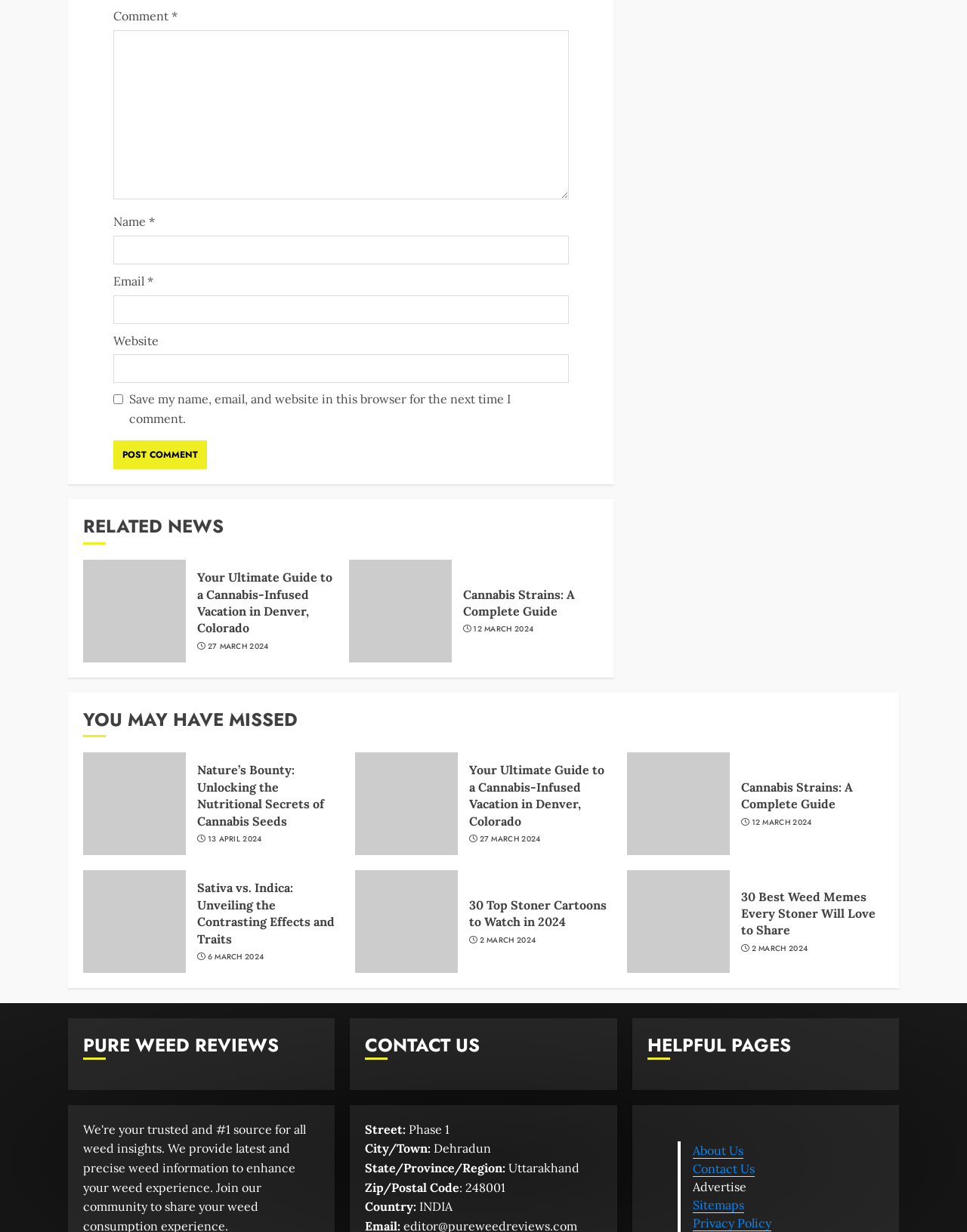Determine the bounding box coordinates for the area you should click to complete the following instruction: "Click the 'Post Comment' button".

[0.117, 0.358, 0.214, 0.381]